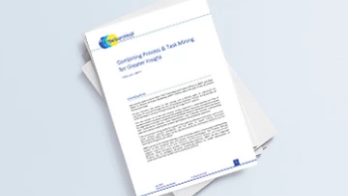Is the document from a reputable organization?
Provide a detailed and extensive answer to the question.

The presence of a logo at the top of the document suggests that it comes from a reputable organization or publication, implying a level of credibility and trustworthiness.